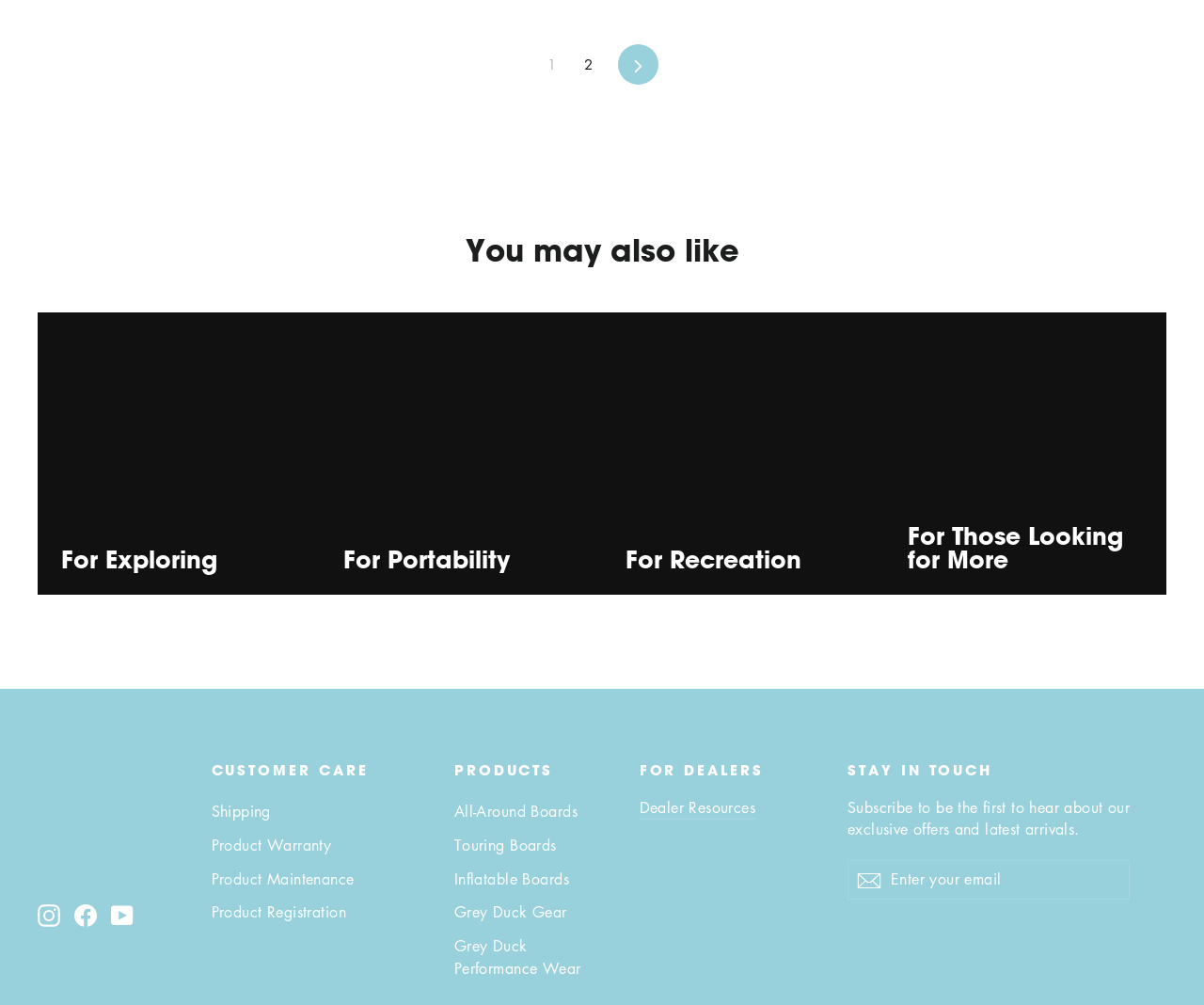Please identify the bounding box coordinates for the region that you need to click to follow this instruction: "Follow on Instagram".

[0.031, 0.897, 0.05, 0.922]